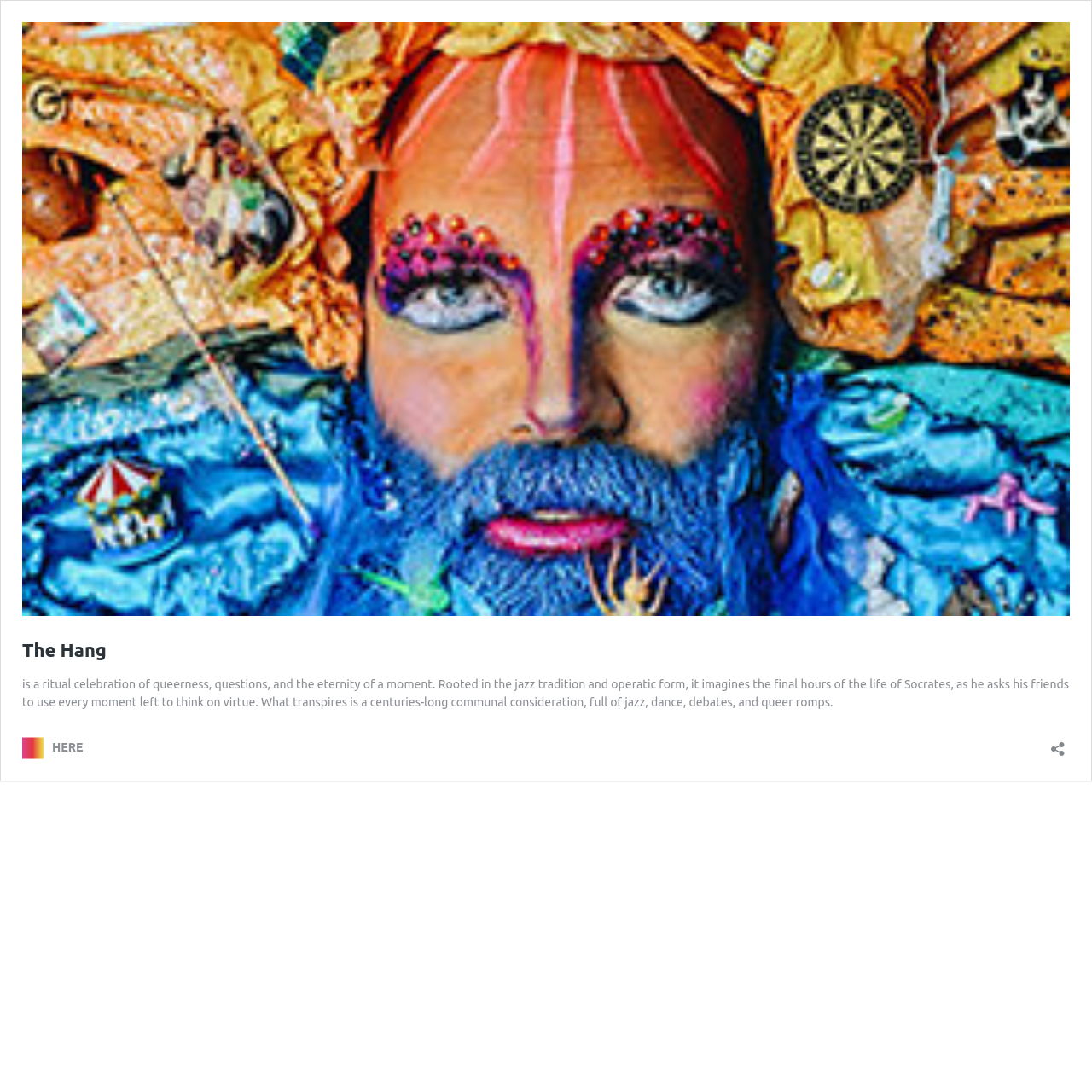Generate a thorough caption detailing the webpage content.

The webpage is titled "The Hang – HERE" and appears to be a promotional or informational page about a performance or event called "The Hang". At the top of the page, there are two links, one with no text and another with the text "The Hang", positioned side by side. 

Below these links, there is a block of text that describes "The Hang" as a ritual celebration of queerness, questions, and the eternity of a moment, rooted in jazz tradition and operatic form. This text is positioned in the middle of the page, spanning almost the entire width.

Underneath the descriptive text, there is a table layout with two elements. On the left, there is a link with the text "HERE", and on the right, there is a button labeled "Open sharing dialog". 

At the very top of the page, above the links and the descriptive text, there is a tab panel that spans almost the entire width of the page.